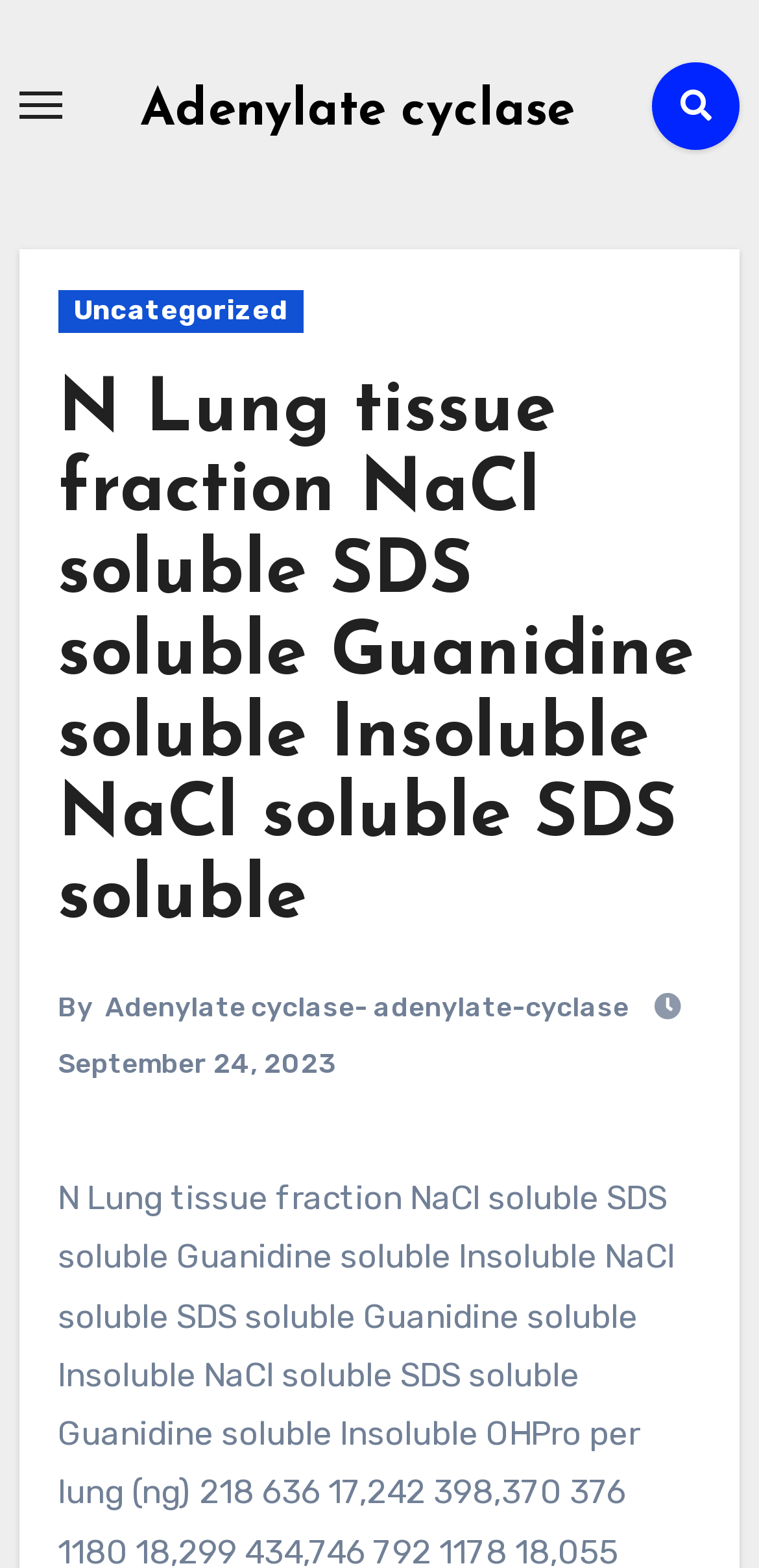What is the date mentioned on the page?
Use the screenshot to answer the question with a single word or phrase.

September 24, 2023